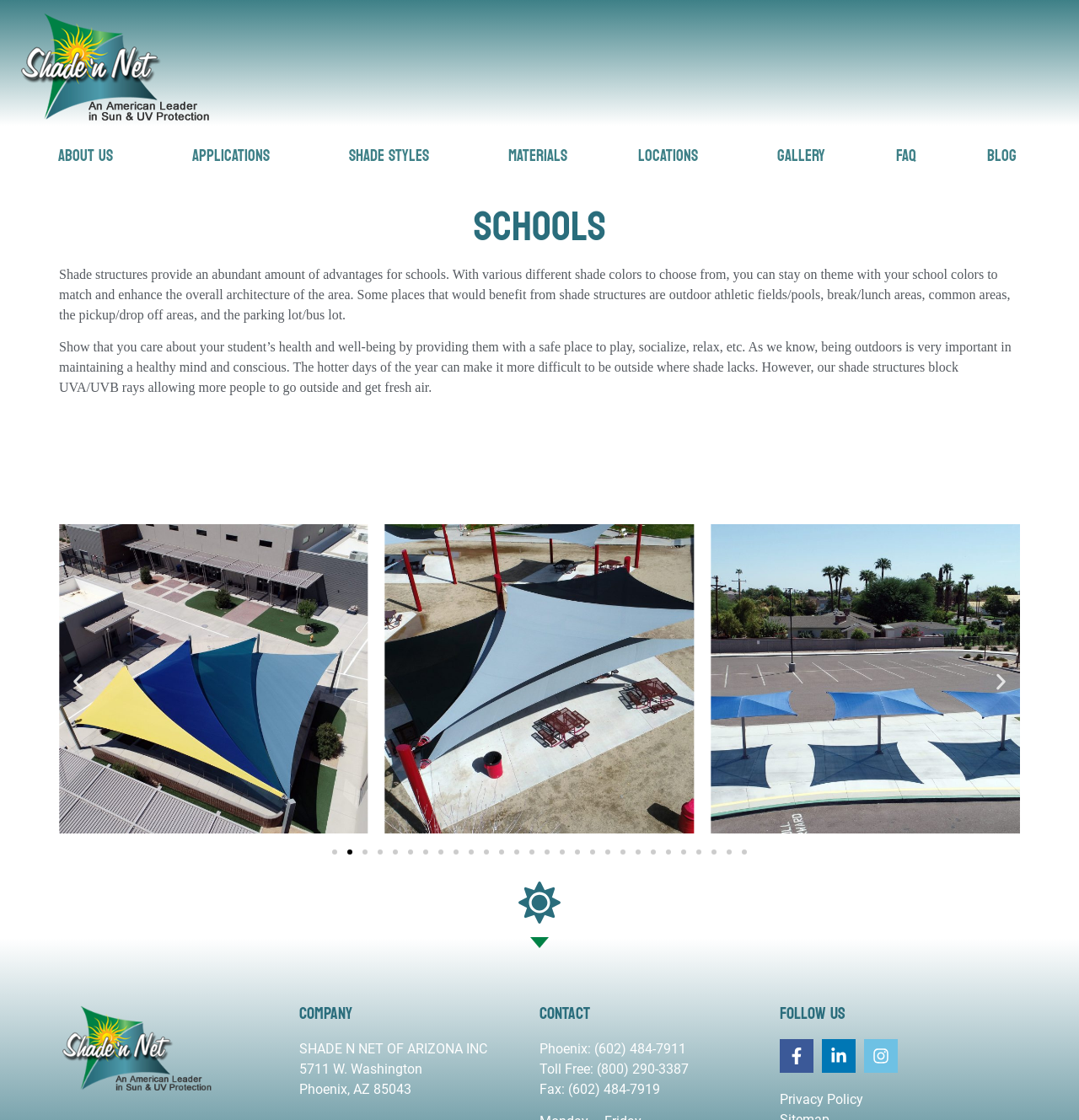Highlight the bounding box coordinates of the element that should be clicked to carry out the following instruction: "View the Facebook page". The coordinates must be given as four float numbers ranging from 0 to 1, i.e., [left, top, right, bottom].

[0.723, 0.927, 0.754, 0.958]